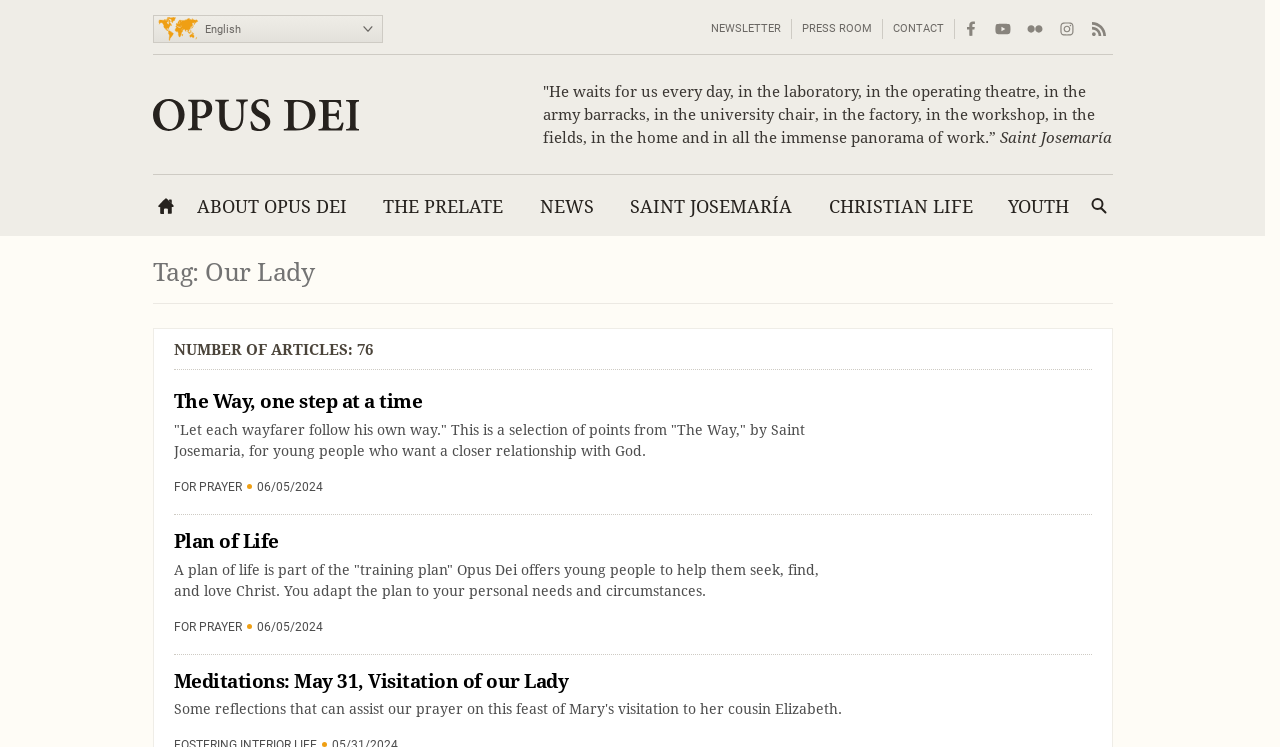What is the date of the 'FOR PRAYER' article?
Give a detailed and exhaustive answer to the question.

The date of the 'FOR PRAYER' article can be found in the time element below the 'FOR PRAYER' link, where it says '06/05/2024'.